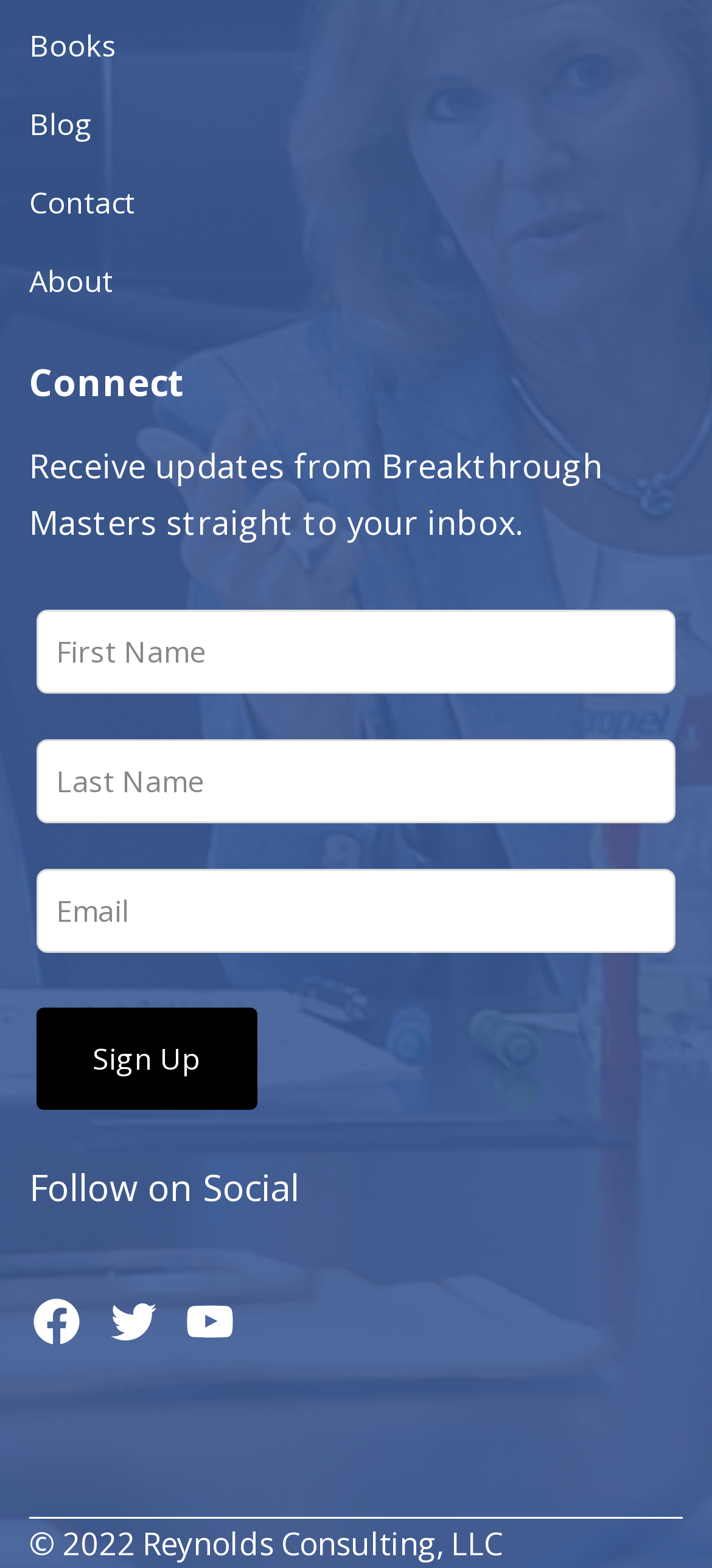Locate and provide the bounding box coordinates for the HTML element that matches this description: "name="12905_single_line_text_3" placeholder="Last Name"".

[0.05, 0.471, 0.95, 0.524]